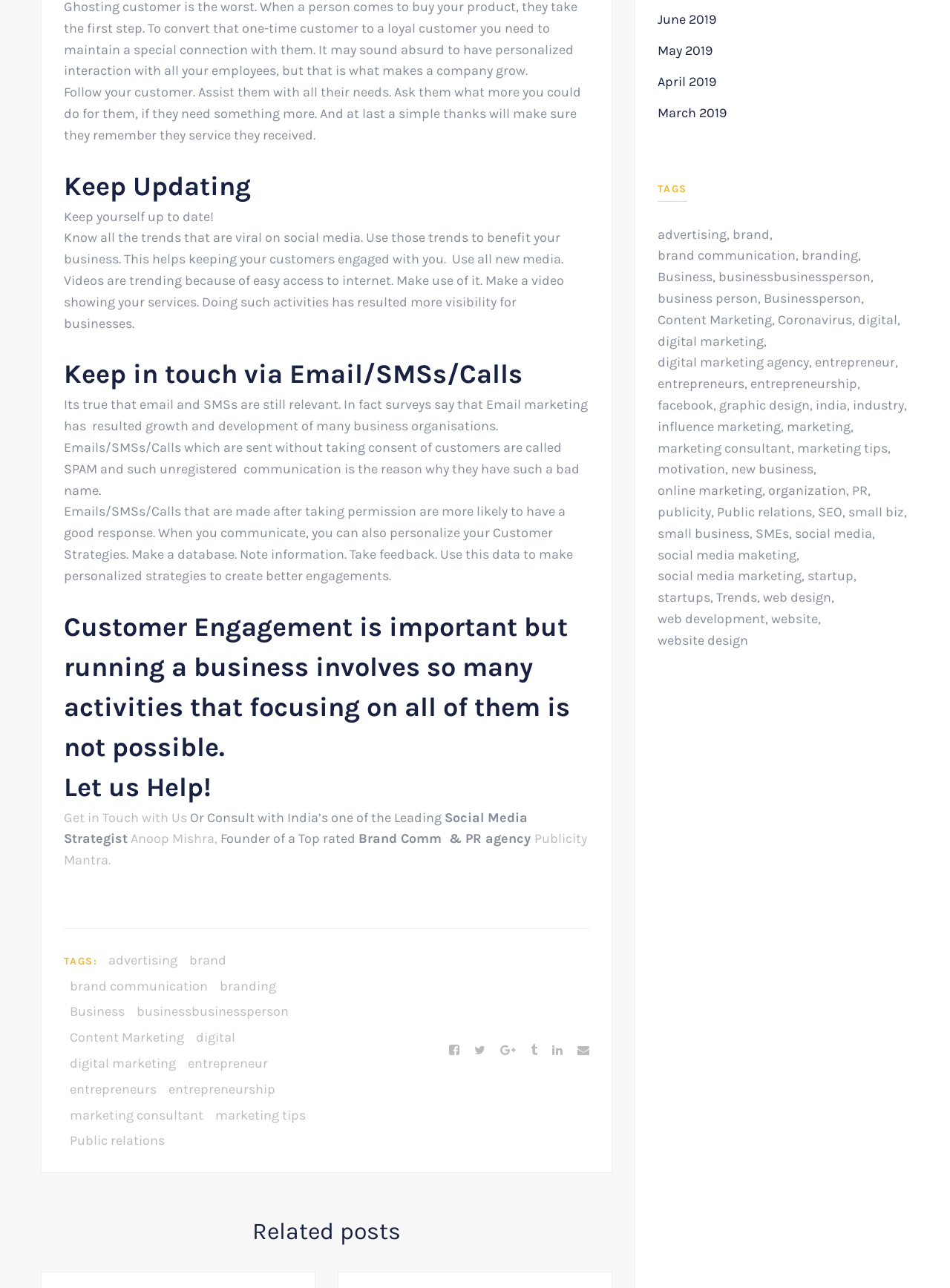Determine the bounding box coordinates of the element's region needed to click to follow the instruction: "Get in Touch with Us". Provide these coordinates as four float numbers between 0 and 1, formatted as [left, top, right, bottom].

[0.067, 0.628, 0.197, 0.641]